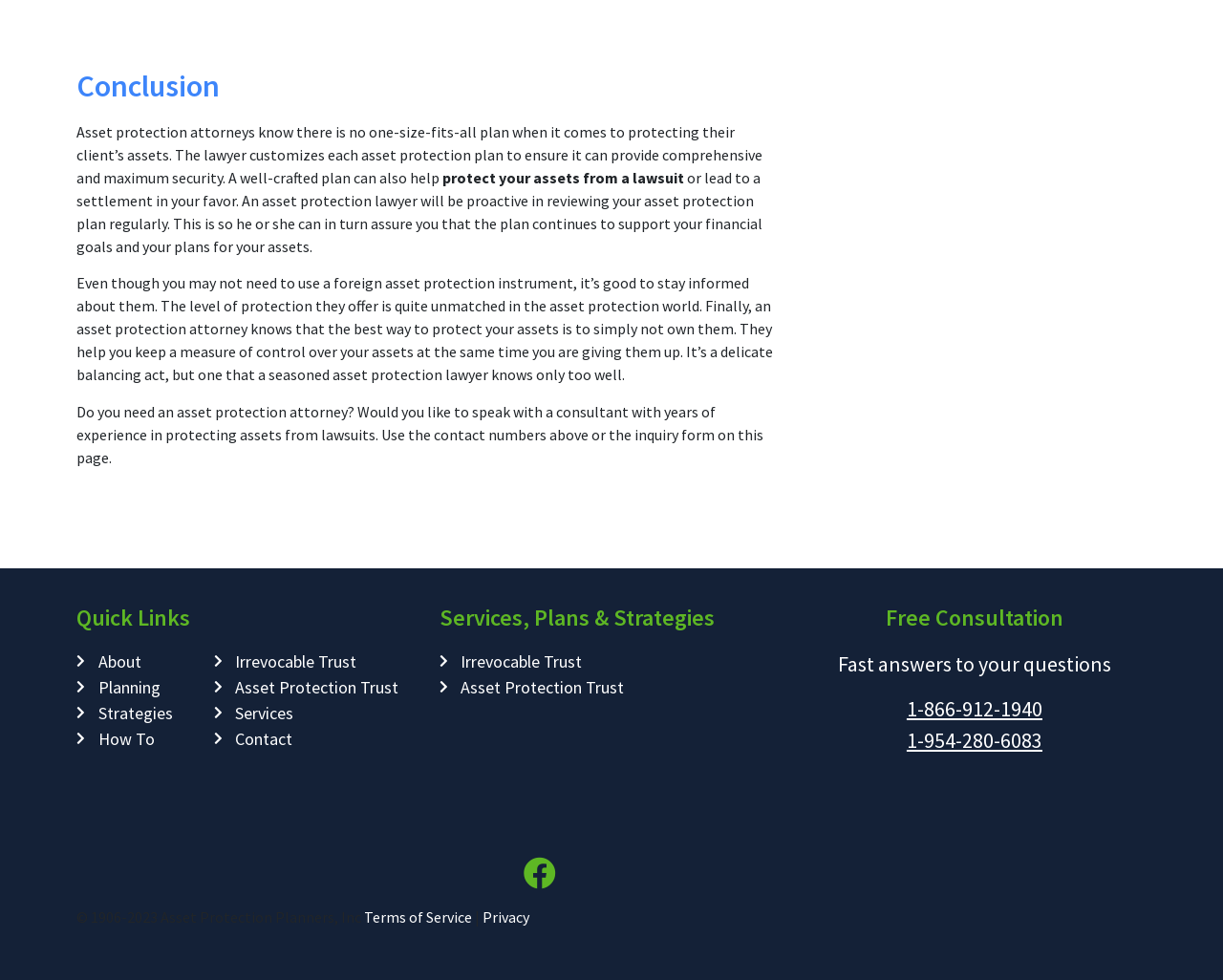What is the purpose of an asset protection attorney?
Answer the question with just one word or phrase using the image.

Protect client's assets